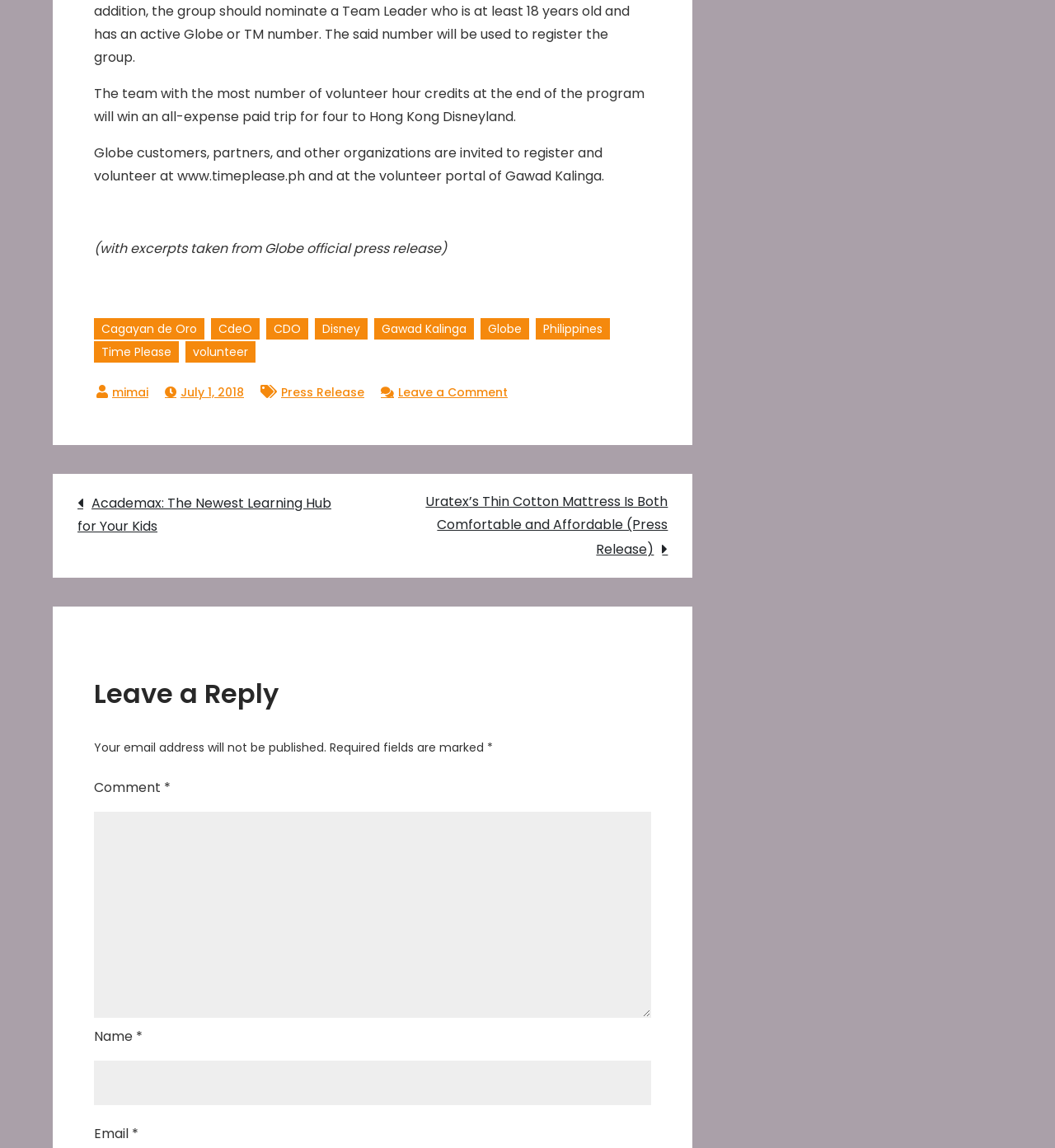Please provide the bounding box coordinates for the element that needs to be clicked to perform the instruction: "Enter your name". The coordinates must consist of four float numbers between 0 and 1, formatted as [left, top, right, bottom].

[0.089, 0.924, 0.617, 0.963]